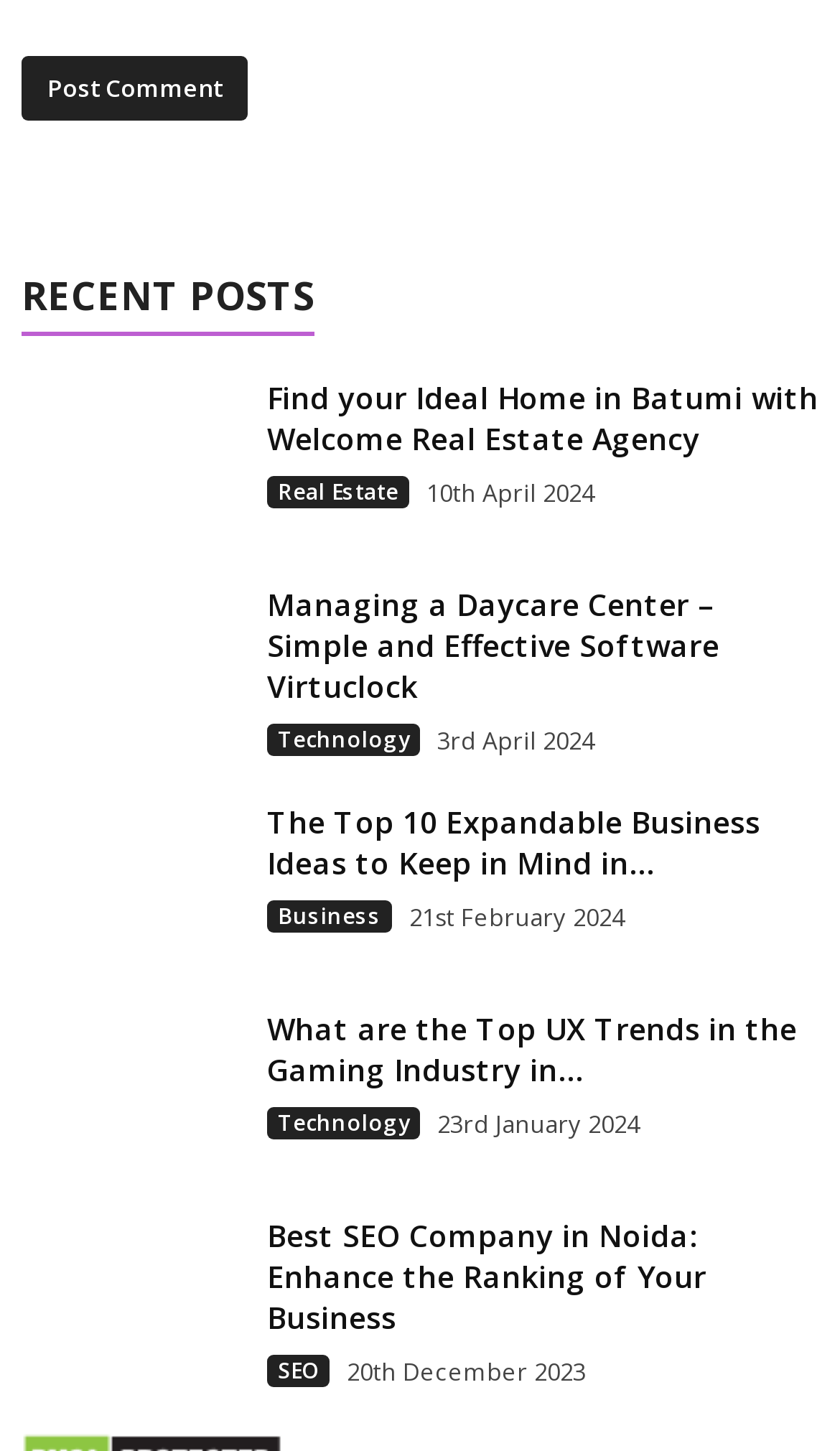Please identify the coordinates of the bounding box for the clickable region that will accomplish this instruction: "Learn about managing daycare centers".

[0.026, 0.402, 0.282, 0.55]